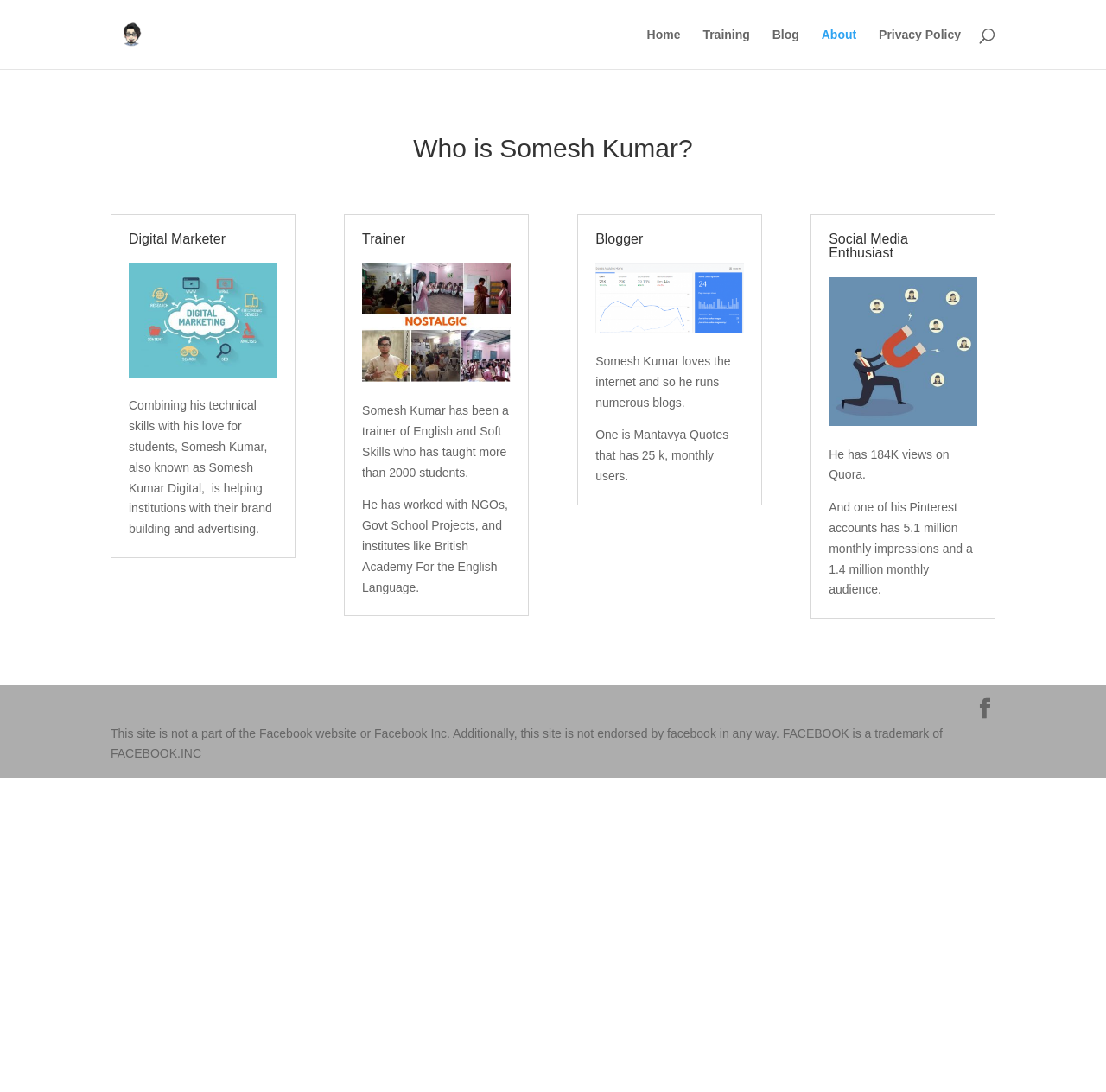How many students has Somesh Kumar taught?
Look at the image and construct a detailed response to the question.

According to the webpage, Somesh Kumar has been a trainer of English and Soft Skills who has taught more than 2000 students. This information is present in the section describing his work as a trainer.